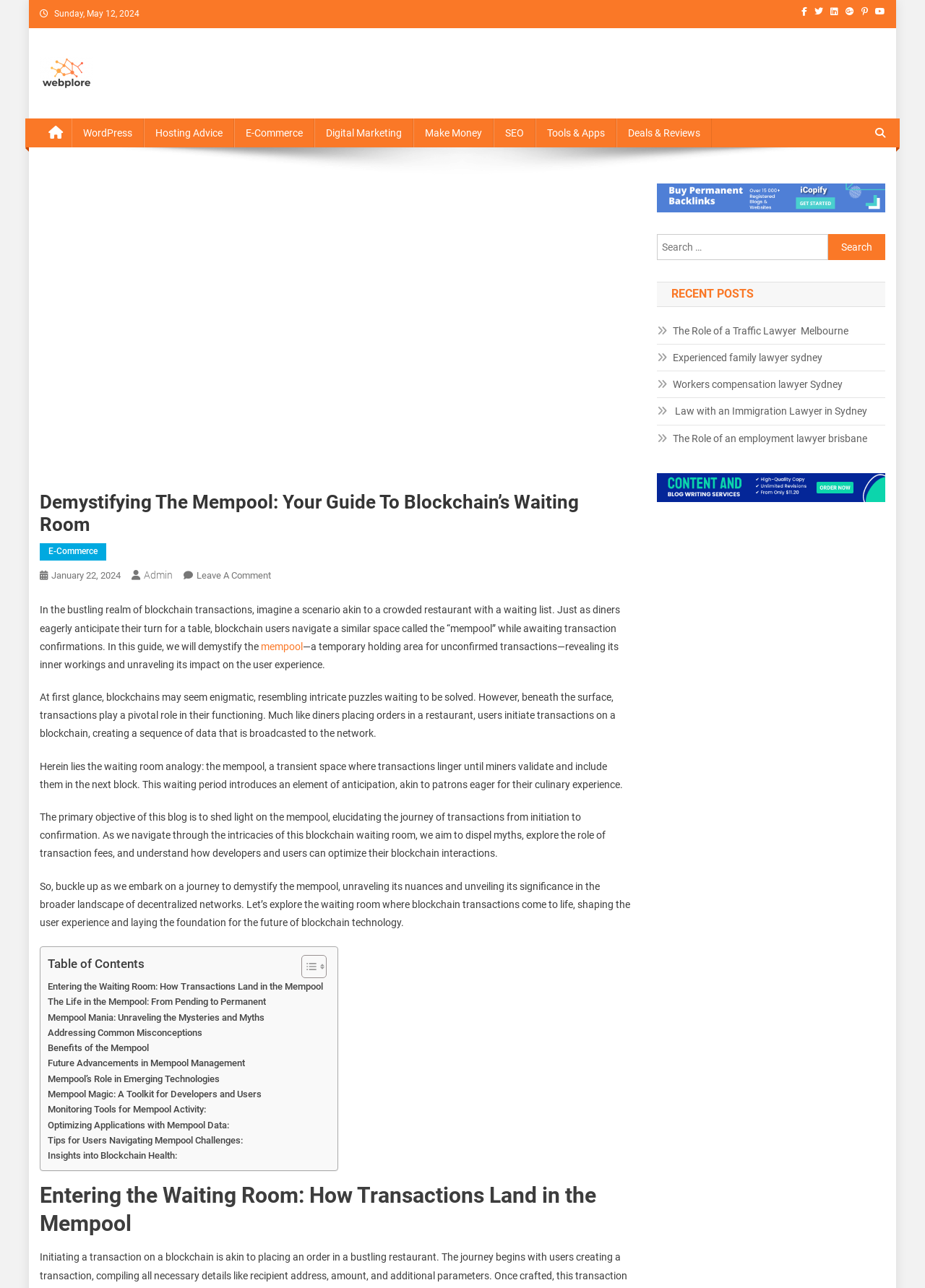Bounding box coordinates should be provided in the format (top-left x, top-left y, bottom-right x, bottom-right y) with all values between 0 and 1. Identify the bounding box for this UI element: E-commerce

[0.253, 0.092, 0.34, 0.114]